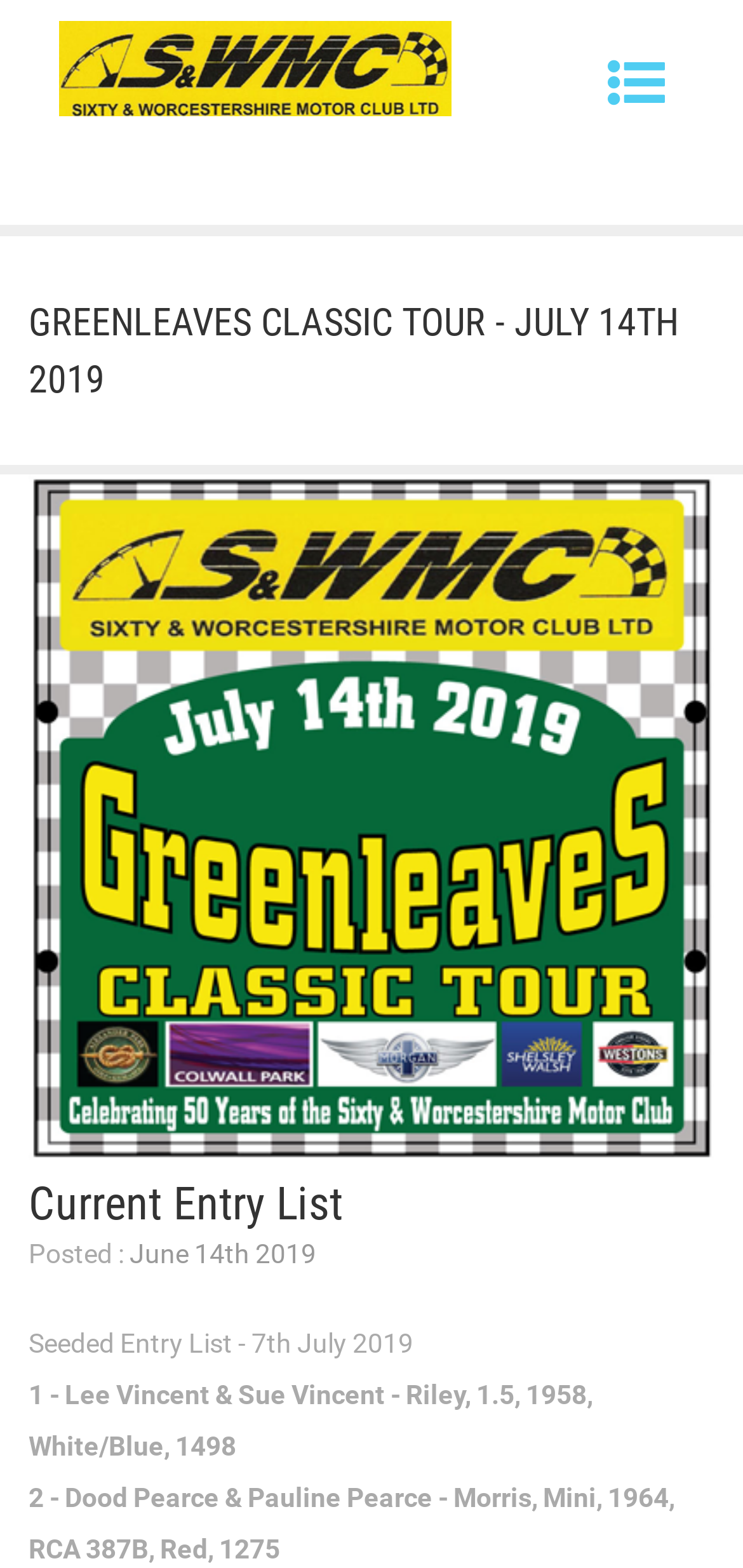Answer this question in one word or a short phrase: What is the name of the event associated with the current entry list?

Greenleaves Classic Tour